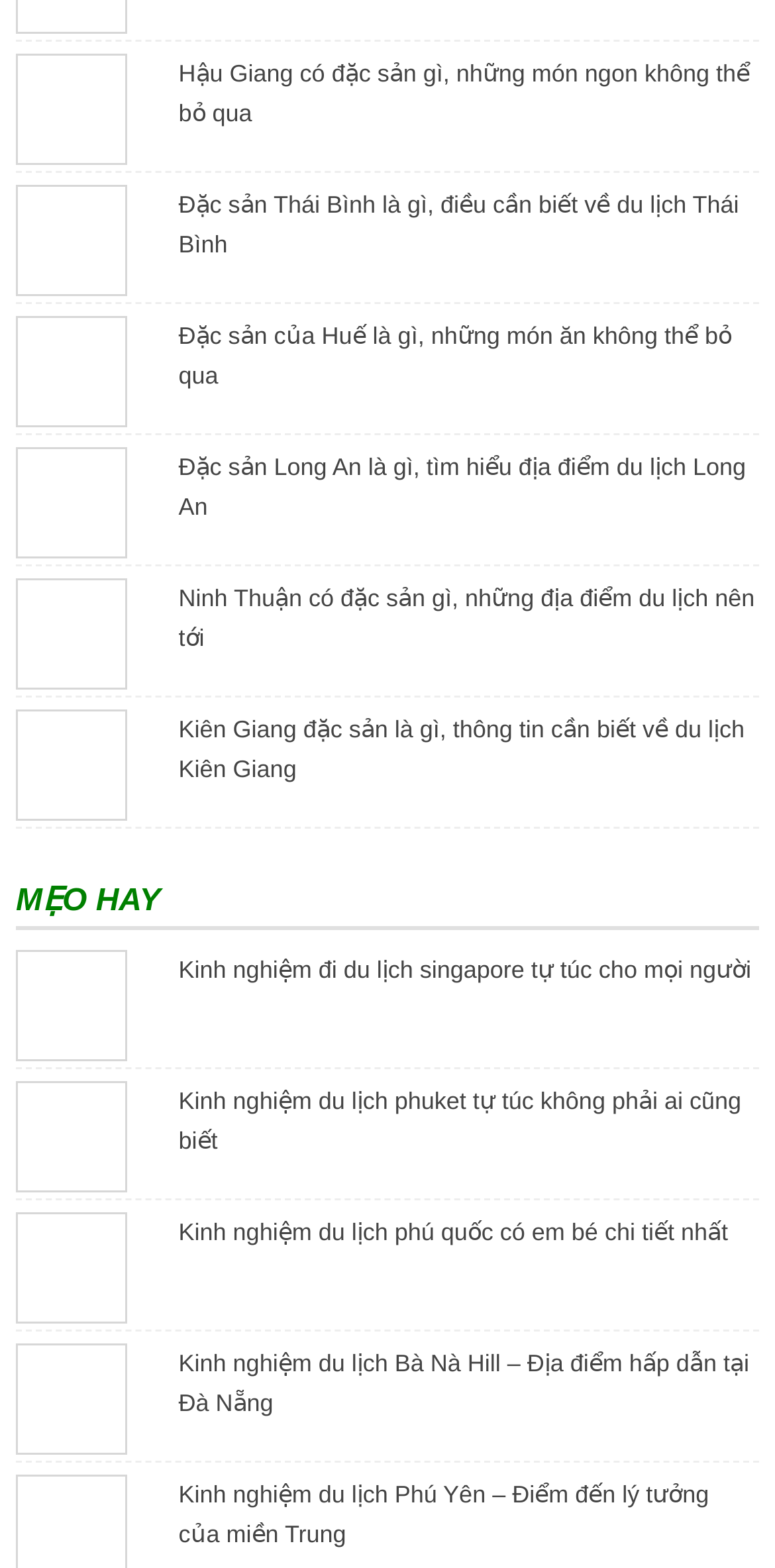Could you highlight the region that needs to be clicked to execute the instruction: "Click on the link to learn about Hậu Giang's specialties"?

[0.021, 0.058, 0.164, 0.08]